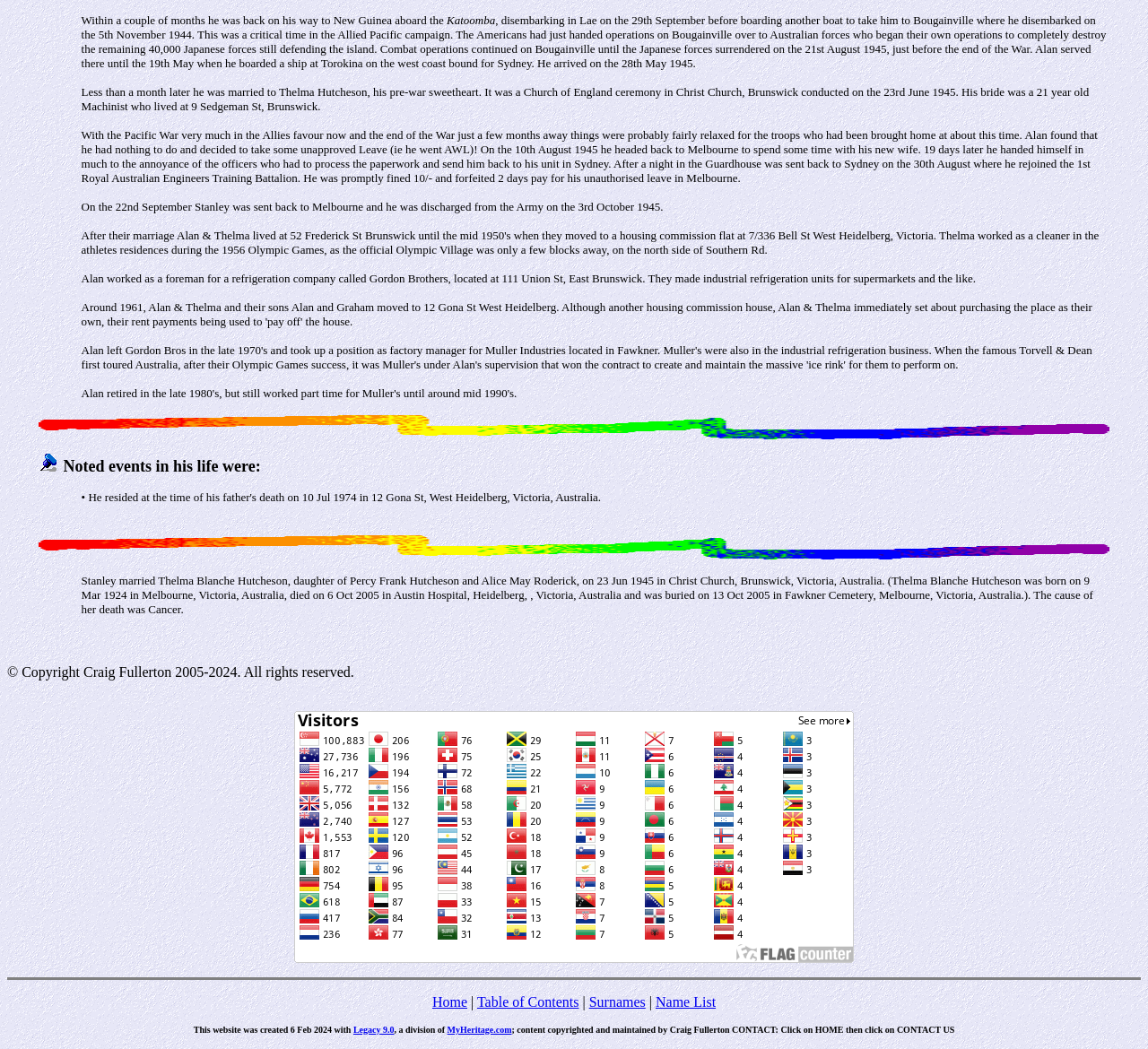Answer the question below with a single word or a brief phrase: 
What is the name of Alan's wife?

Thelma Hutcheson